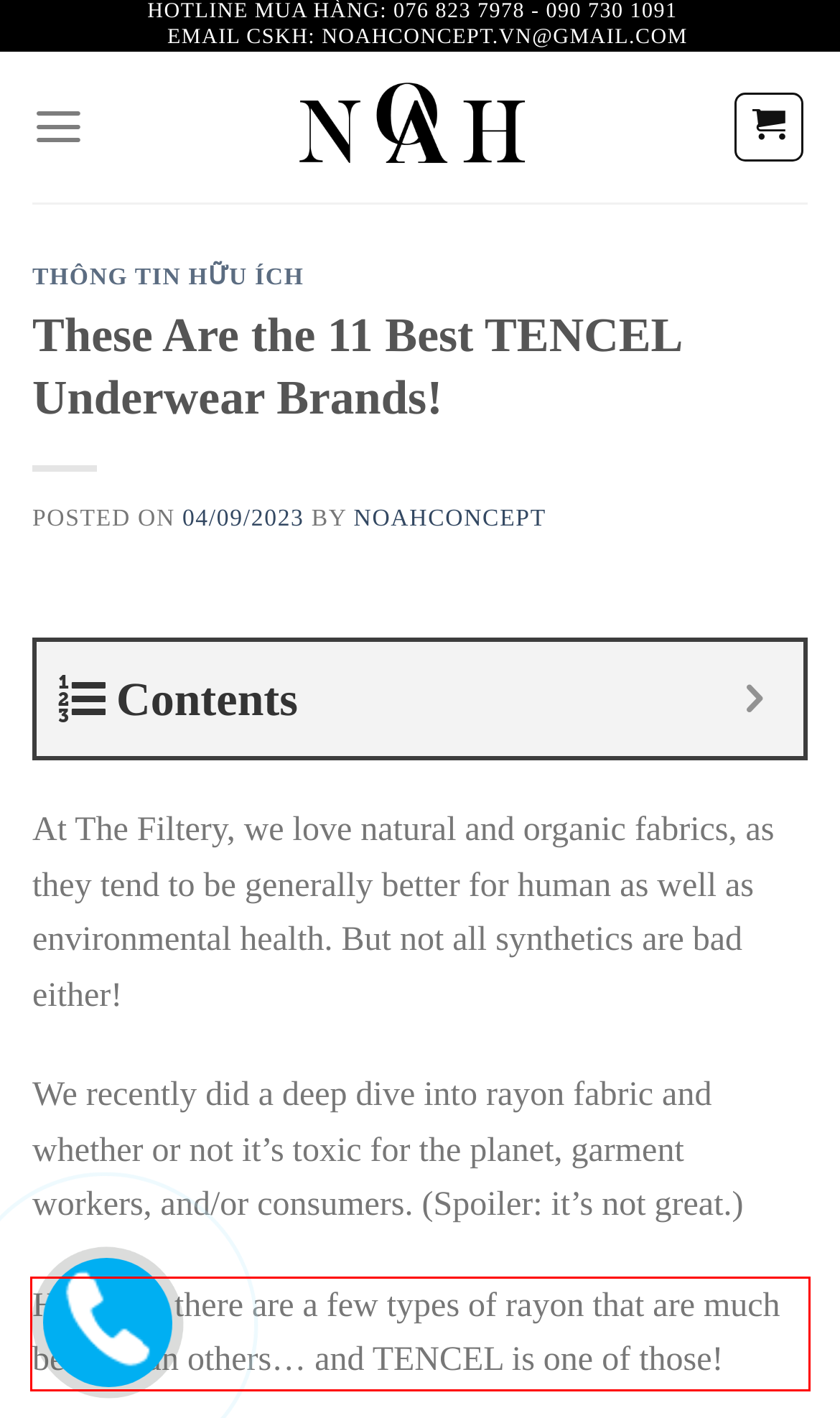You have a screenshot of a webpage with a red bounding box. Use OCR to generate the text contained within this red rectangle.

However, there are a few types of rayon that are much better than others… and TENCEL is one of those!